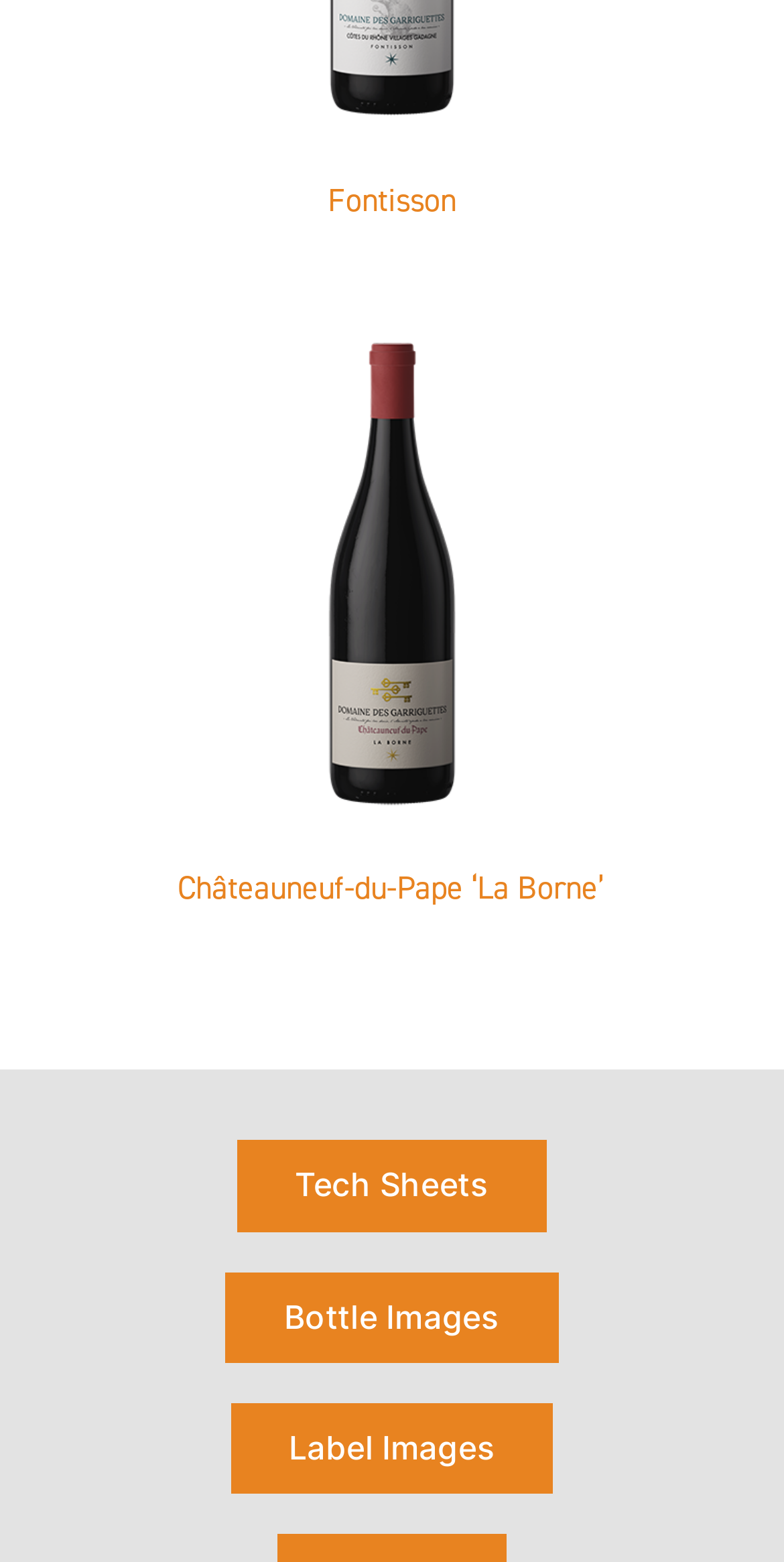How many links are there in the article section?
Answer the question using a single word or phrase, according to the image.

3